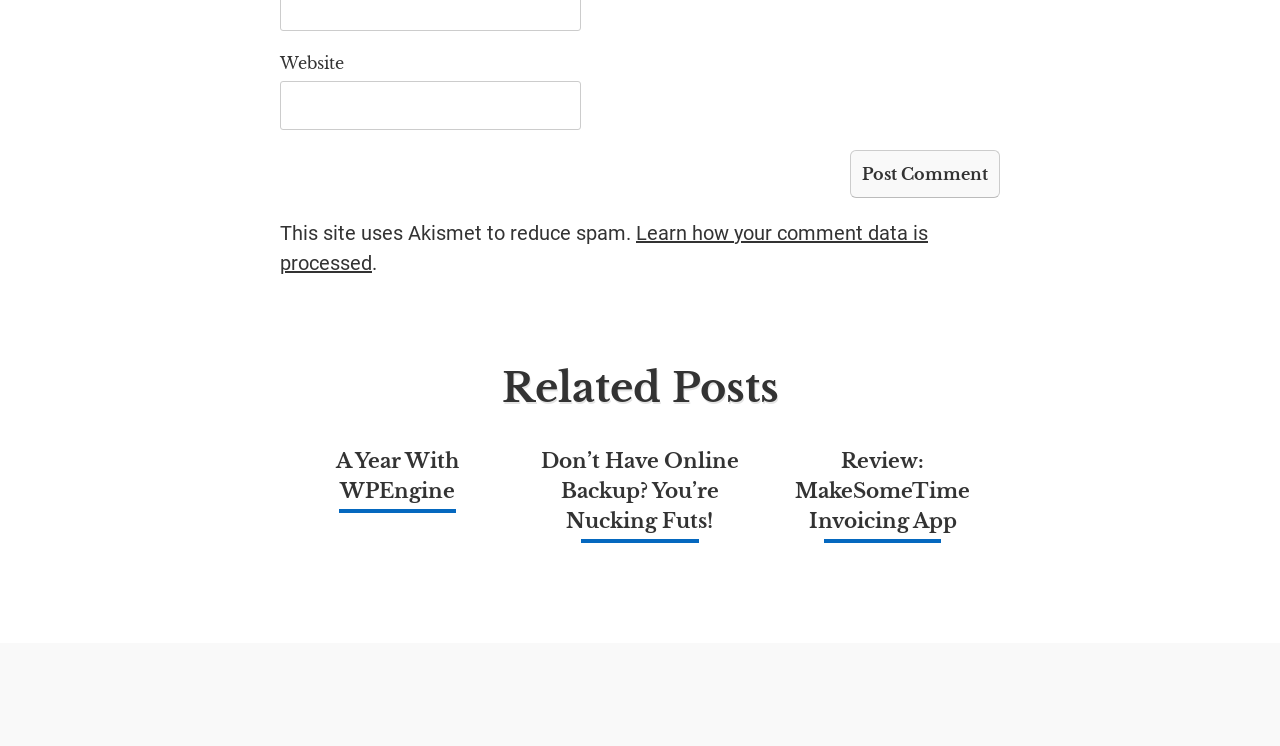Mark the bounding box of the element that matches the following description: "Hello!".

[0.161, 0.892, 0.177, 0.951]